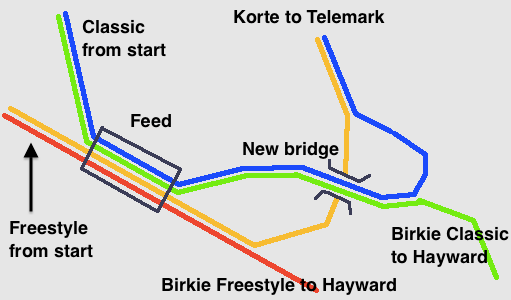Answer the following in one word or a short phrase: 
What color is the route from 'Korte to Telemark'?

Yellow